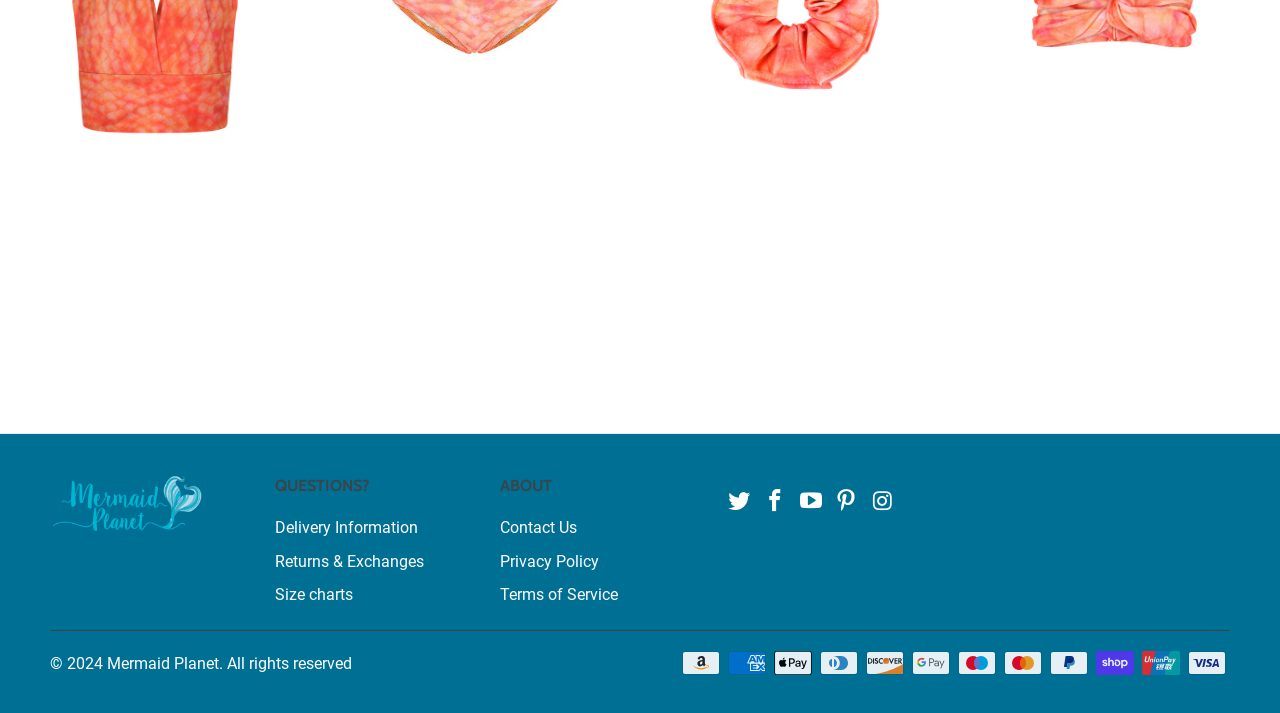Determine the coordinates of the bounding box that should be clicked to complete the instruction: "Contact us". The coordinates should be represented by four float numbers between 0 and 1: [left, top, right, bottom].

[0.391, 0.727, 0.451, 0.753]